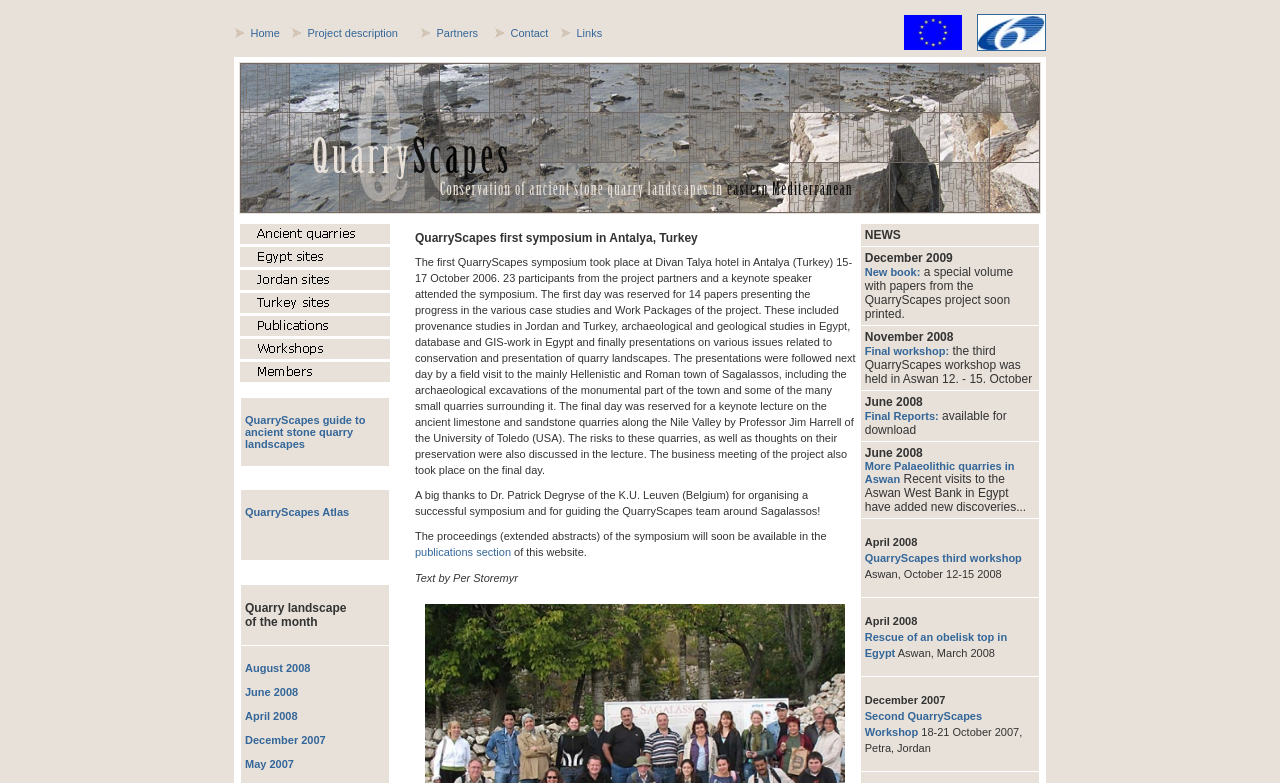How many columns are in the table below the navigation bar?
Using the image, provide a detailed and thorough answer to the question.

The table below the navigation bar has two columns because each row has two cells, and the cells are arranged in a consistent pattern to form two columns.